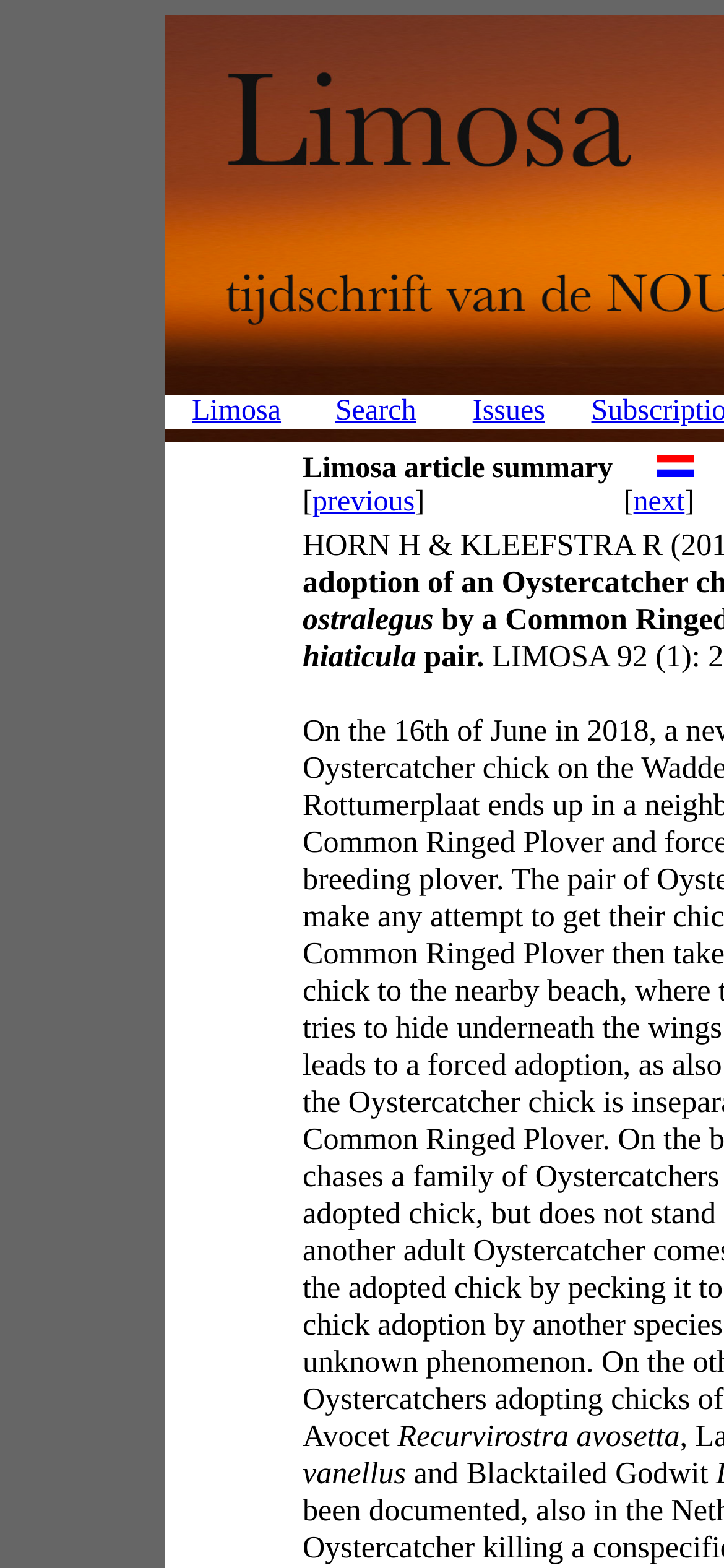Offer a detailed account of what is visible on the webpage.

The webpage is titled "LIMOSA" and has a top navigation bar with three links: "Limosa", "Search", and "Issues", arranged from left to right. 

Below the navigation bar, there is a table with two rows. The first row contains a summary of a Limosa article, which takes up most of the width, and a small image on the far right. The second row has two links, "previous" and "next", aligned to the left and right, respectively.